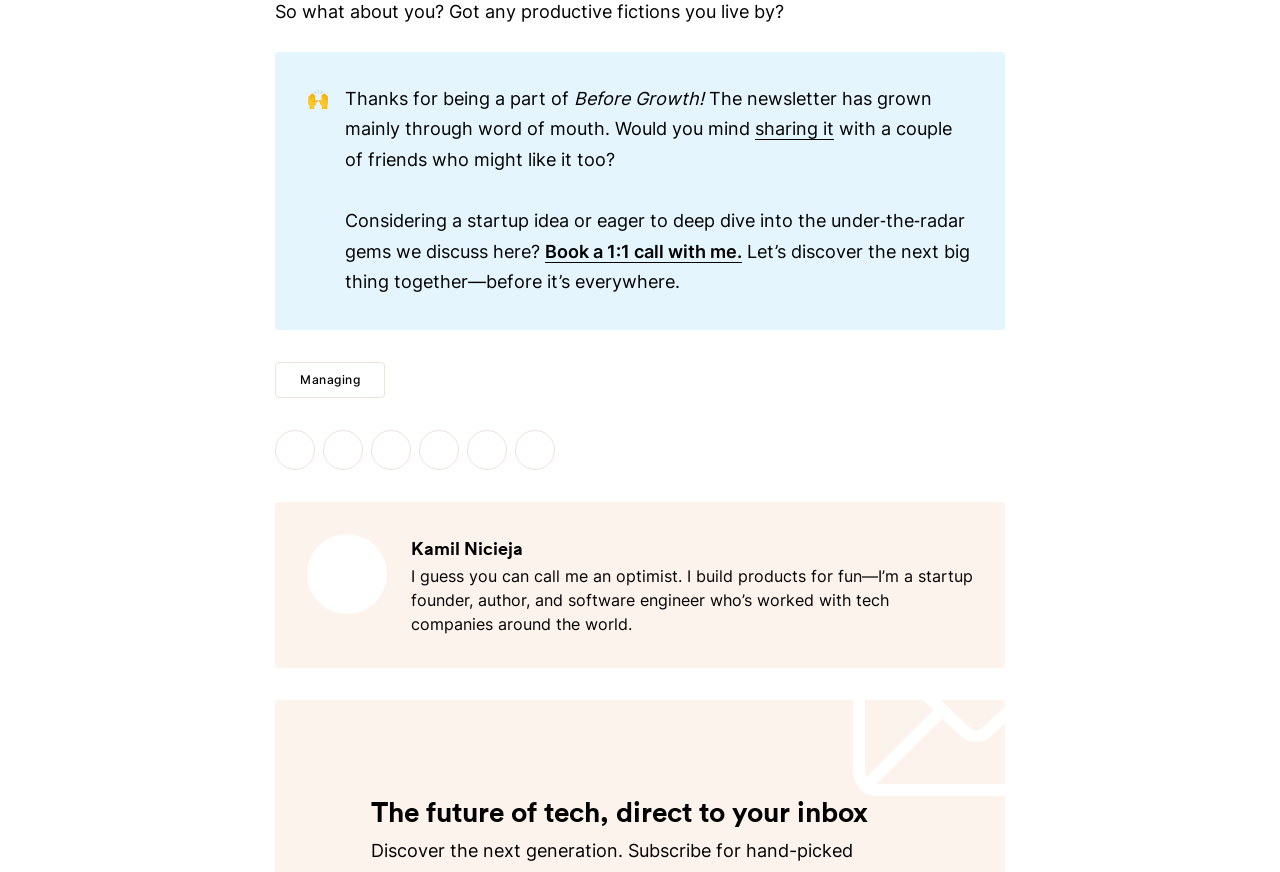What is the tone of the text?
Refer to the image and provide a one-word or short phrase answer.

Optimistic